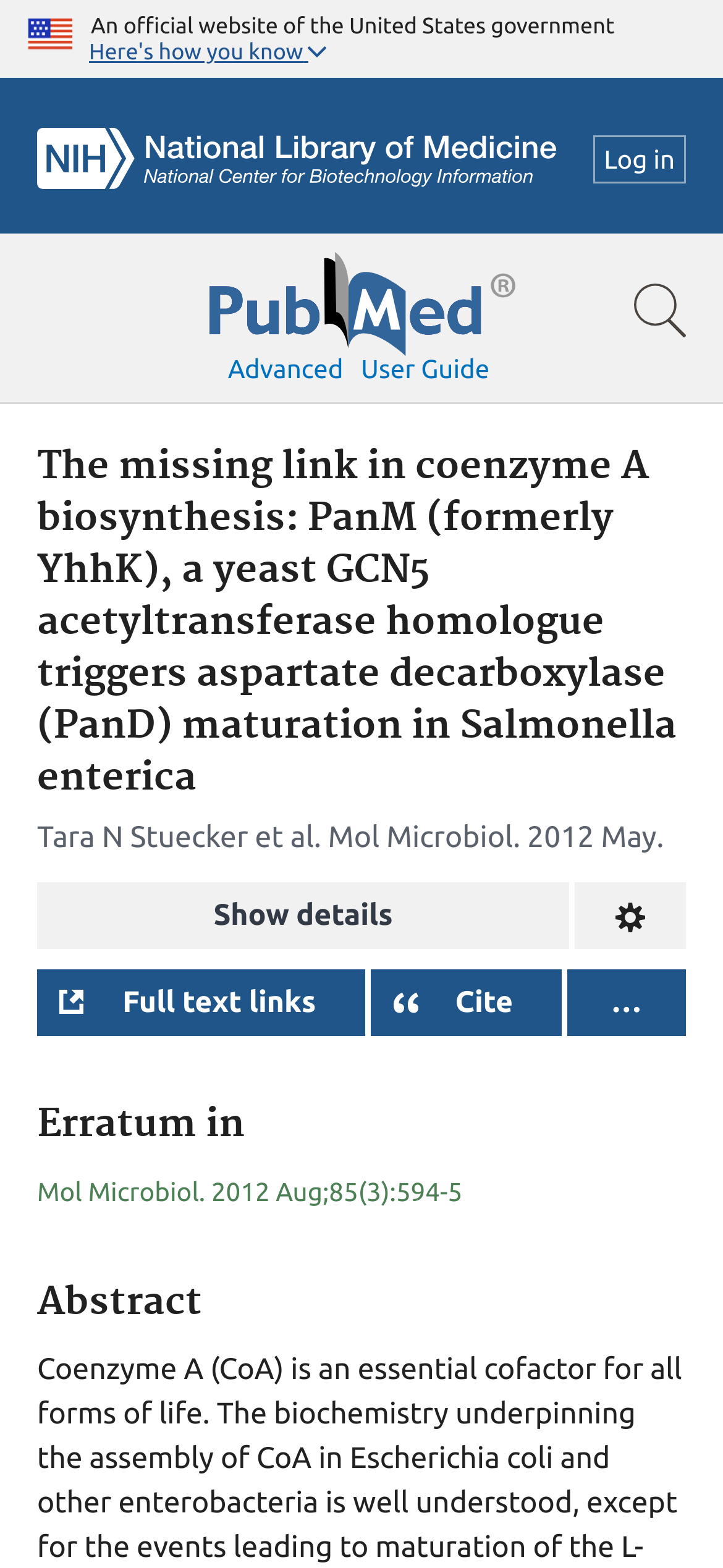Illustrate the webpage's structure and main components comprehensively.

This webpage appears to be a scientific article page from PubMed, a government website. At the top left corner, there is a U.S. flag image, accompanied by the text "An official website of the United States government". Next to it, there is a button labeled "Here's how you know" and an NCBI logo link.

On the top right corner, there are several links, including "Log in", "Pubmed Logo", and "Show search bar". Below these links, there is a search bar that spans the entire width of the page.

The main content of the page is divided into sections. The first section has a heading that reads "The missing link in coenzyme A biosynthesis: PanM (formerly YhhK), a yeast GCN5 acetyltransferase homologue triggers aspartate decarboxylase (PanD) maturation in Salmonella enterica". Below this heading, there are several lines of text, including the authors' names, the journal title "Mol Microbiol", and the publication date "2012 May".

There are several buttons and links in this section, including "Show details", "Change format", "Full text links", "Cite", and an ellipsis button. Below this section, there are two more headings, "Erratum in" and "Abstract", with corresponding text descriptions.

Overall, this webpage appears to be a detailed page for a scientific article, with various links and buttons for accessing different formats and functionalities.